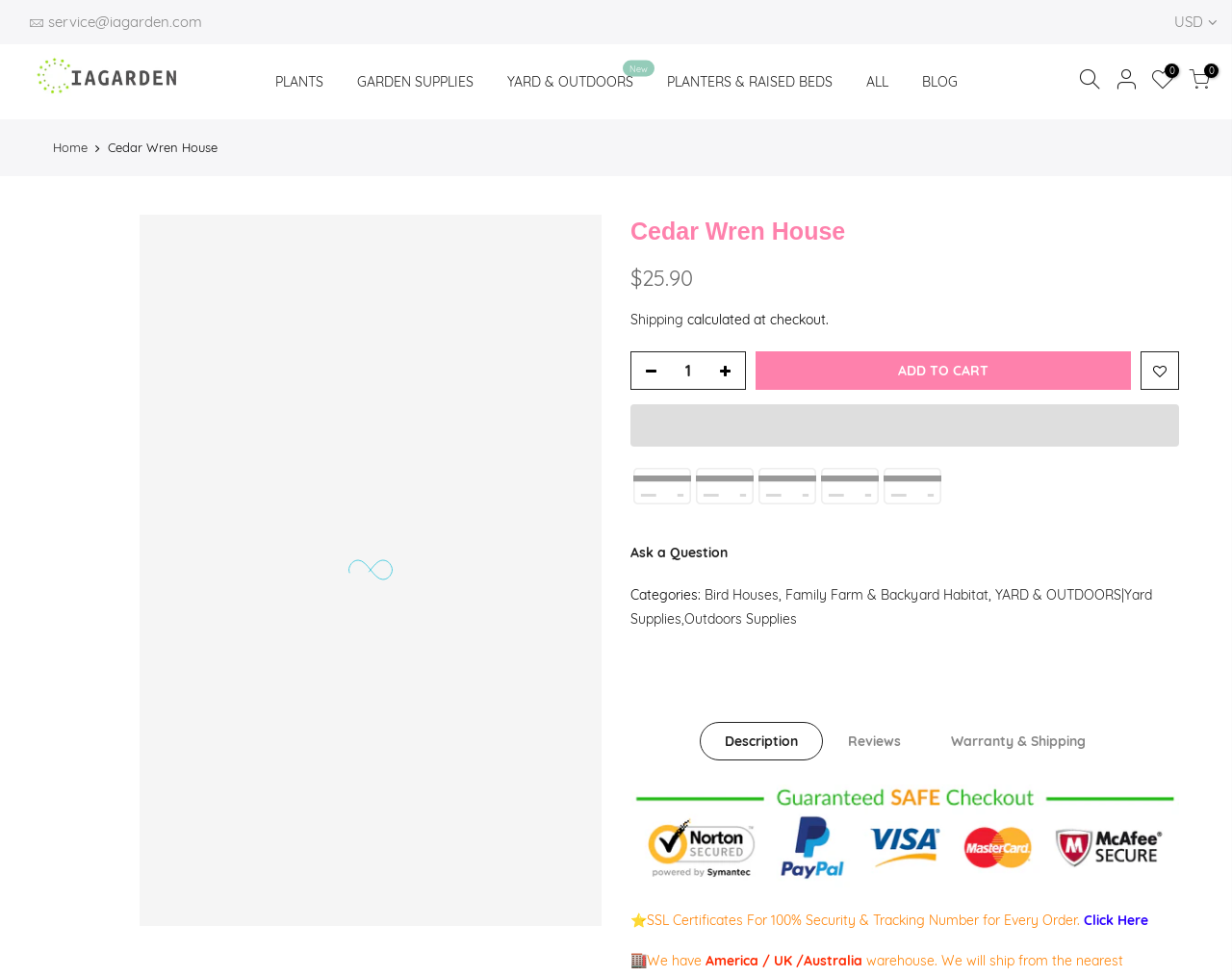Based on the image, provide a detailed and complete answer to the question: 
What is the rating of the product?

The rating of the product can be found on the webpage, specifically in the section where the product details are displayed. The rating is indicated by a single star symbol, ⭐, which represents a positive rating.